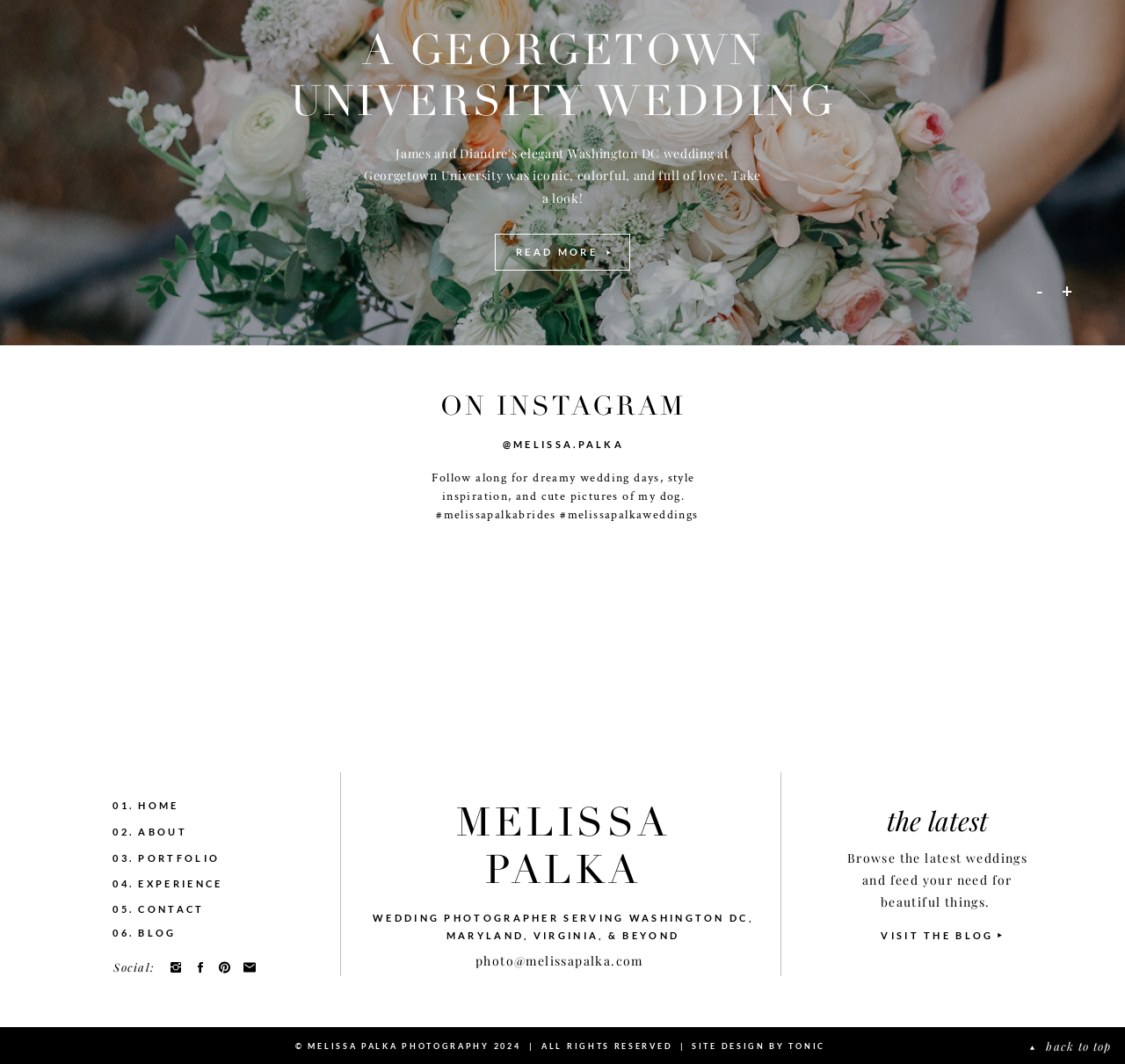Please identify the bounding box coordinates of the element's region that should be clicked to execute the following instruction: "Browse the latest weddings". The bounding box coordinates must be four float numbers between 0 and 1, i.e., [left, top, right, bottom].

[0.745, 0.796, 0.922, 0.852]